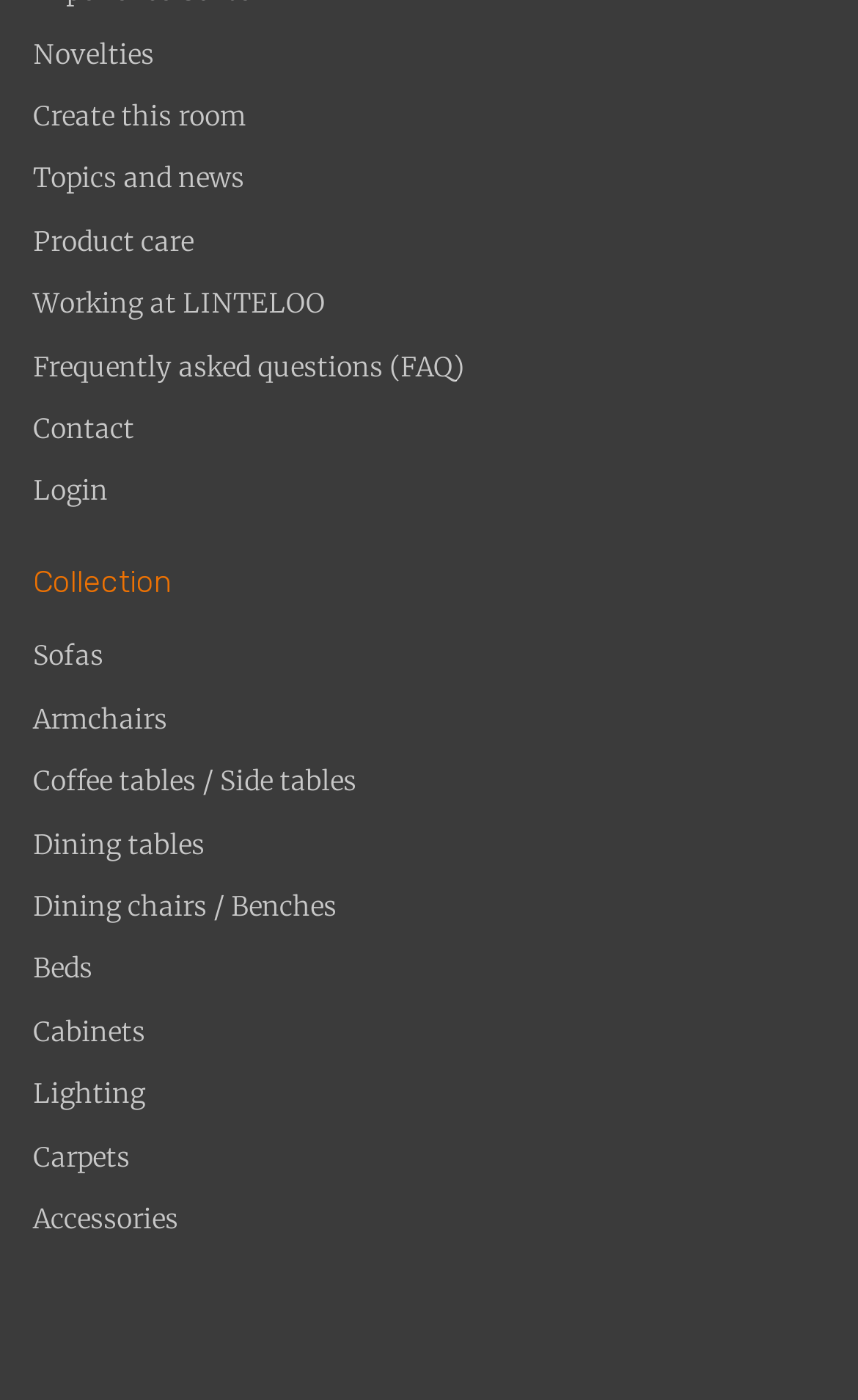Please pinpoint the bounding box coordinates for the region I should click to adhere to this instruction: "Create a new room".

[0.038, 0.068, 0.962, 0.112]